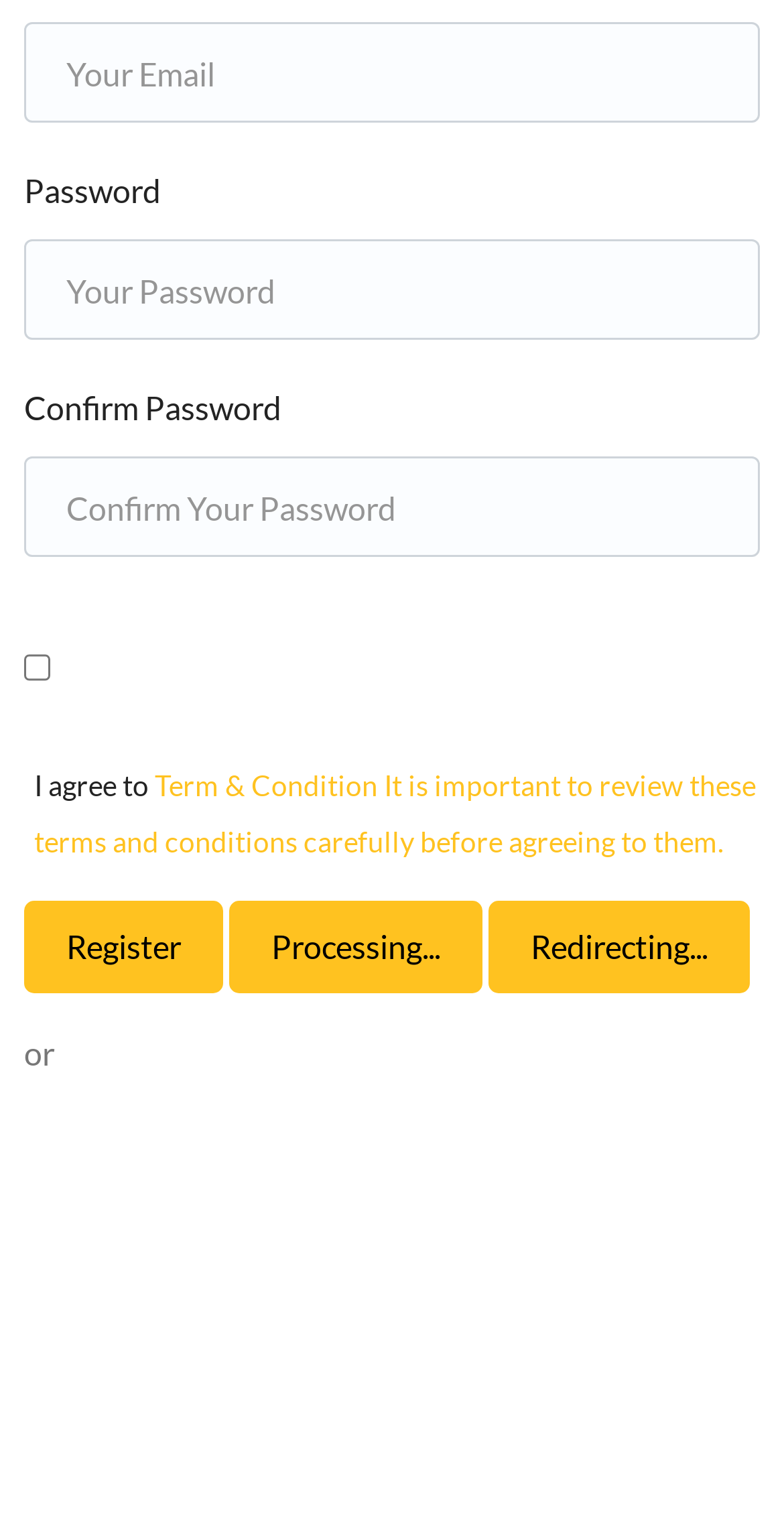Please specify the bounding box coordinates of the clickable region necessary for completing the following instruction: "Enter your email". The coordinates must consist of four float numbers between 0 and 1, i.e., [left, top, right, bottom].

[0.031, 0.015, 0.969, 0.081]